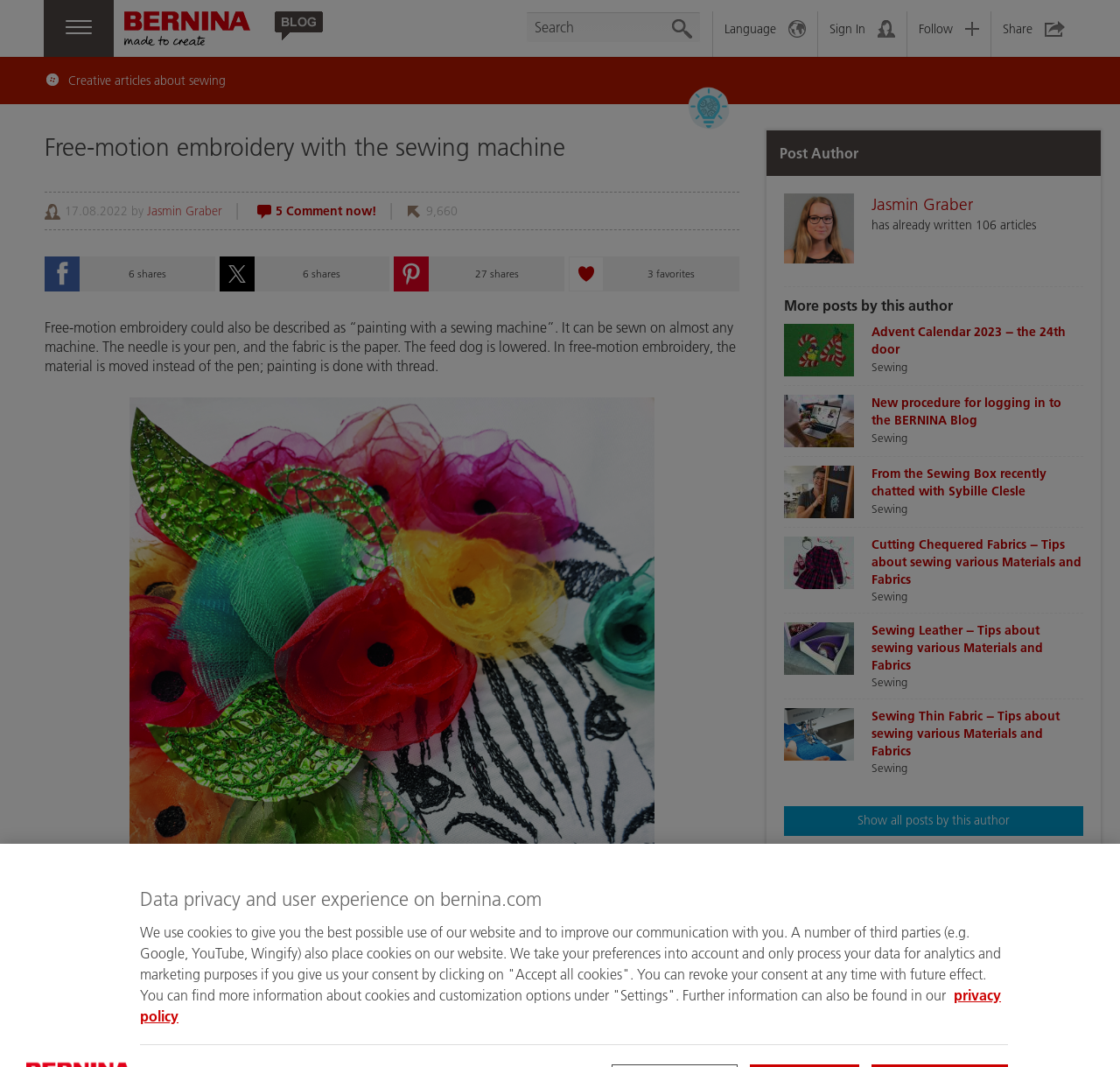Provide the bounding box coordinates of the area you need to click to execute the following instruction: "Search for something".

[0.47, 0.011, 0.626, 0.04]